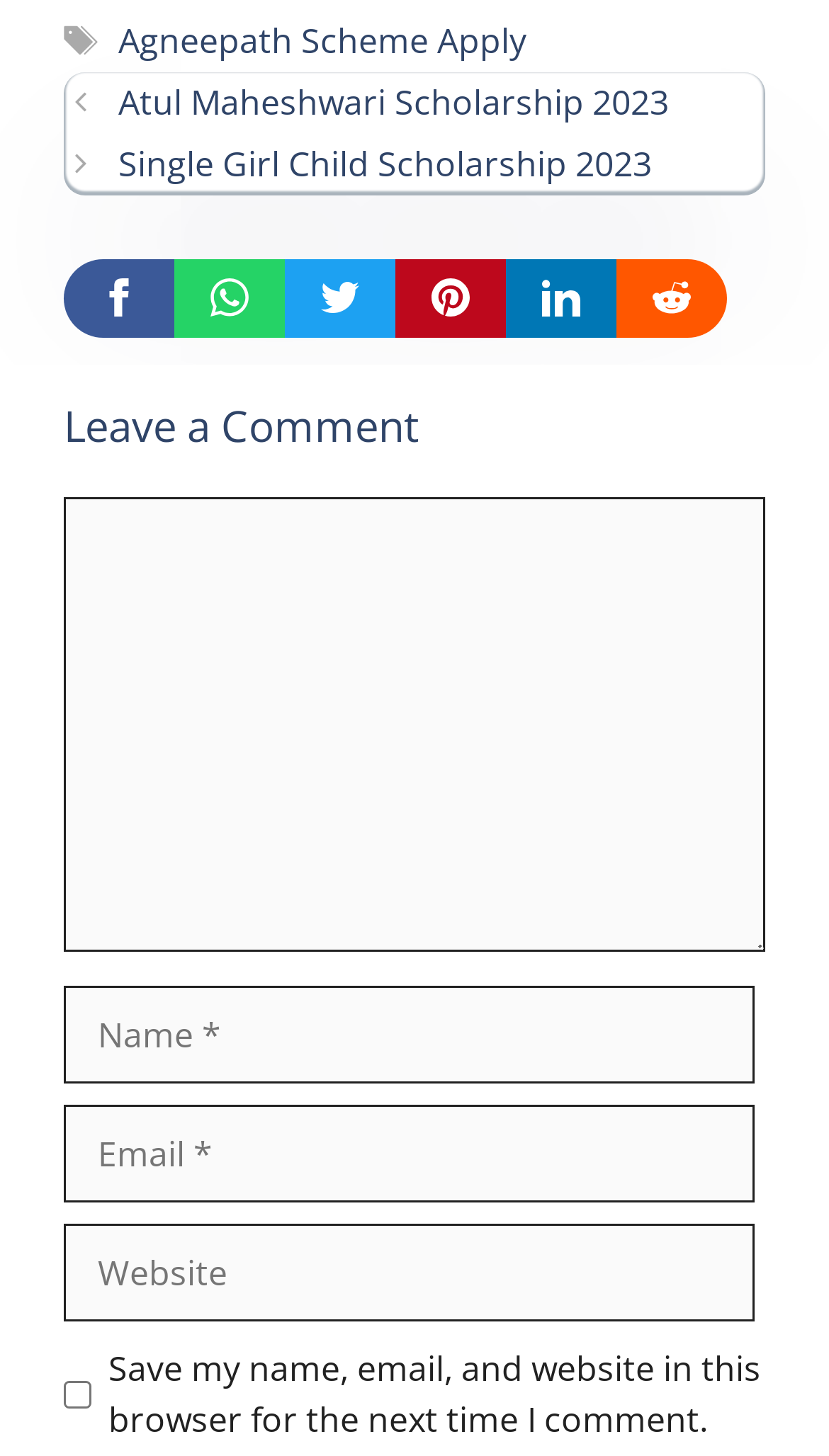Given the element description parent_node: Comment name="url" placeholder="Website", identify the bounding box coordinates for the UI element on the webpage screenshot. The format should be (top-left x, top-left y, bottom-right x, bottom-right y), with values between 0 and 1.

[0.077, 0.841, 0.91, 0.908]